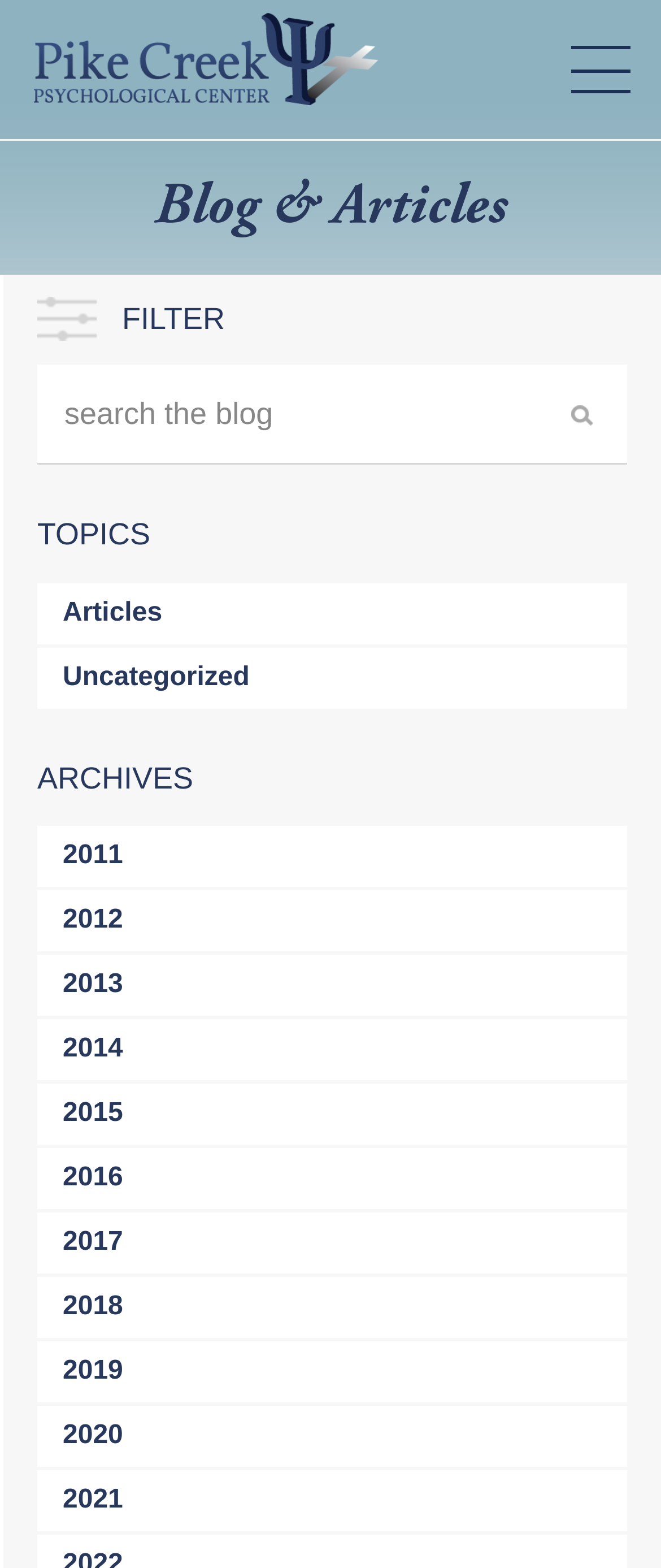Locate the bounding box coordinates of the clickable area to execute the instruction: "Filter by topic". Provide the coordinates as four float numbers between 0 and 1, represented as [left, top, right, bottom].

[0.185, 0.192, 0.34, 0.215]